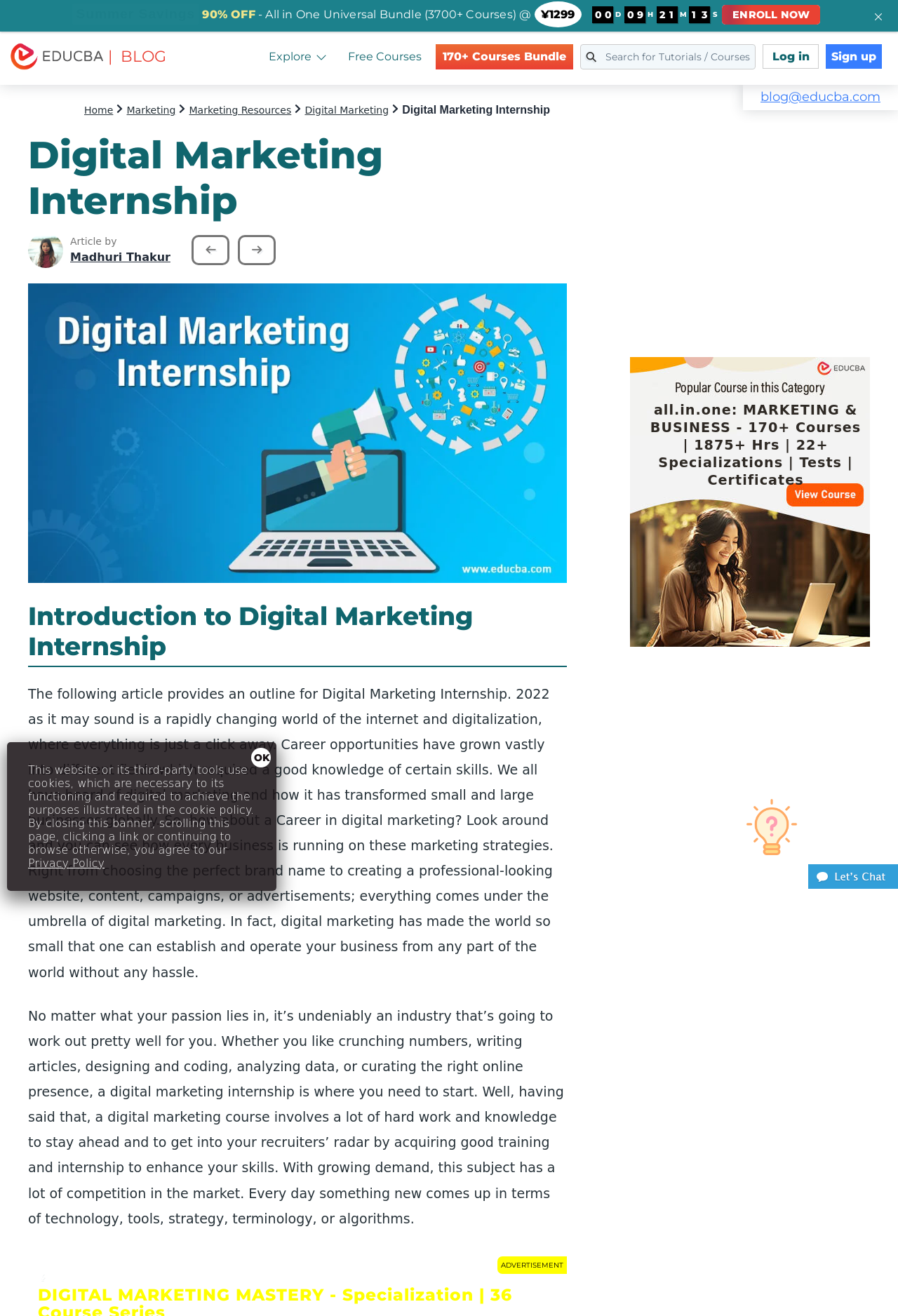What is the benefit of a digital marketing internship?
Using the image as a reference, give a one-word or short phrase answer.

Enhance skills